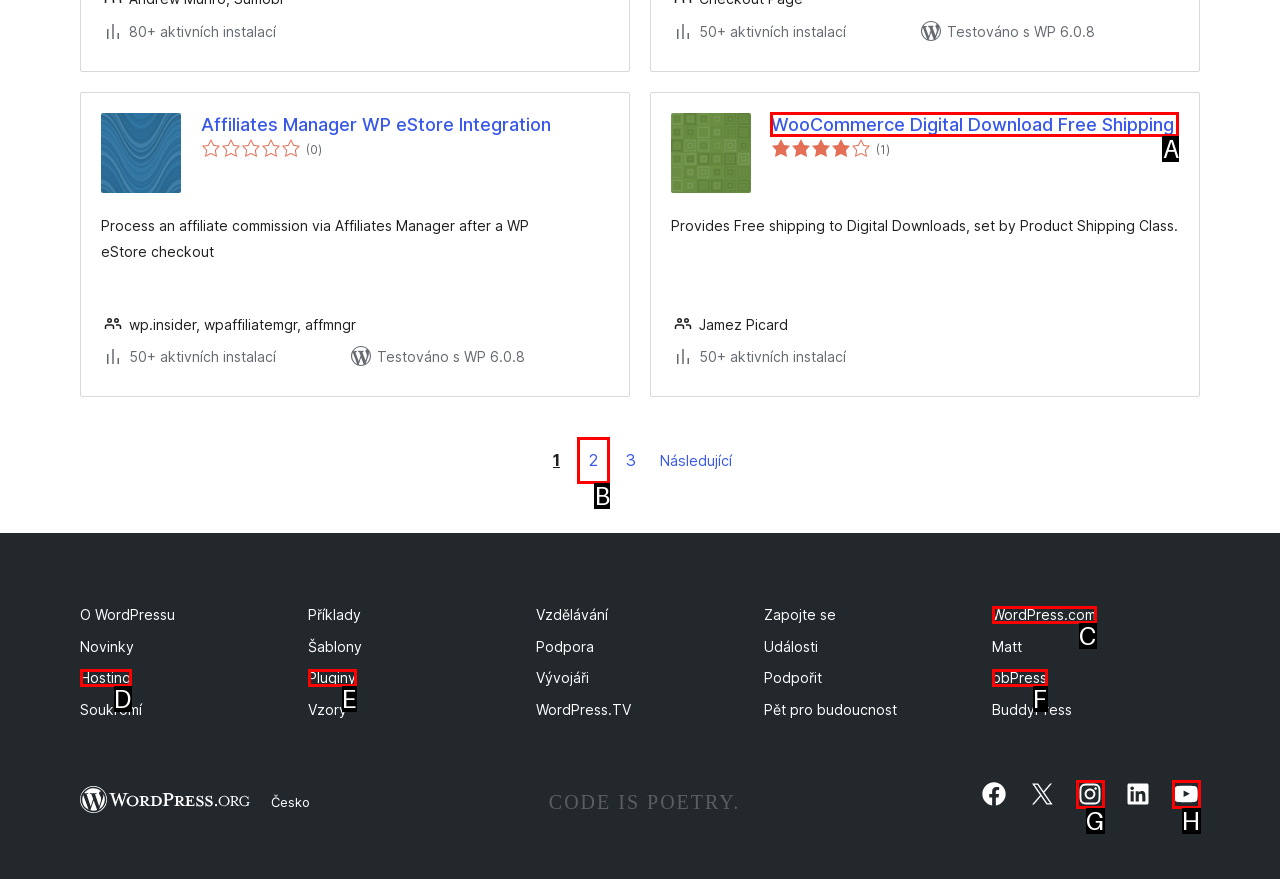For the task: Click on the HOME link, specify the letter of the option that should be clicked. Answer with the letter only.

None